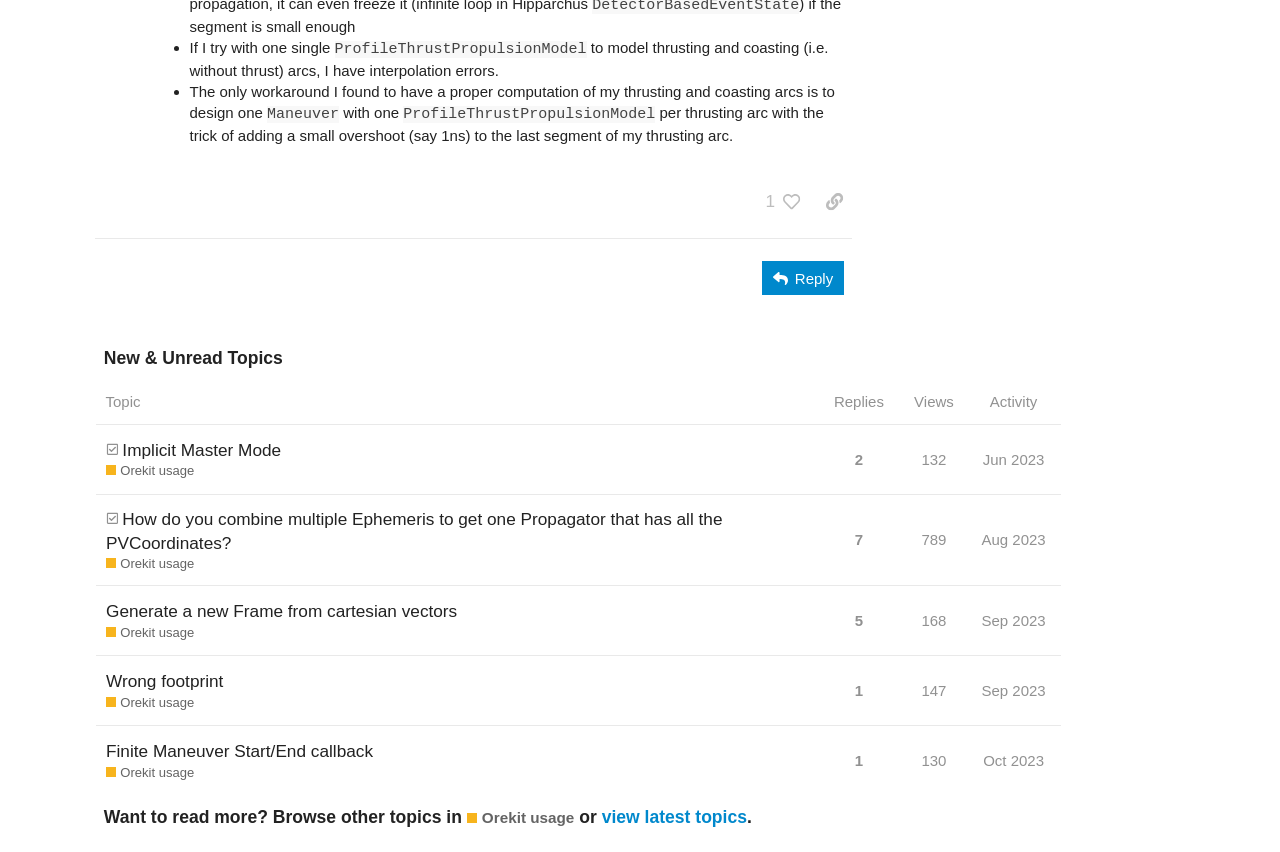Use a single word or phrase to respond to the question:
What is the title of the first topic?

Implicit Master Mode